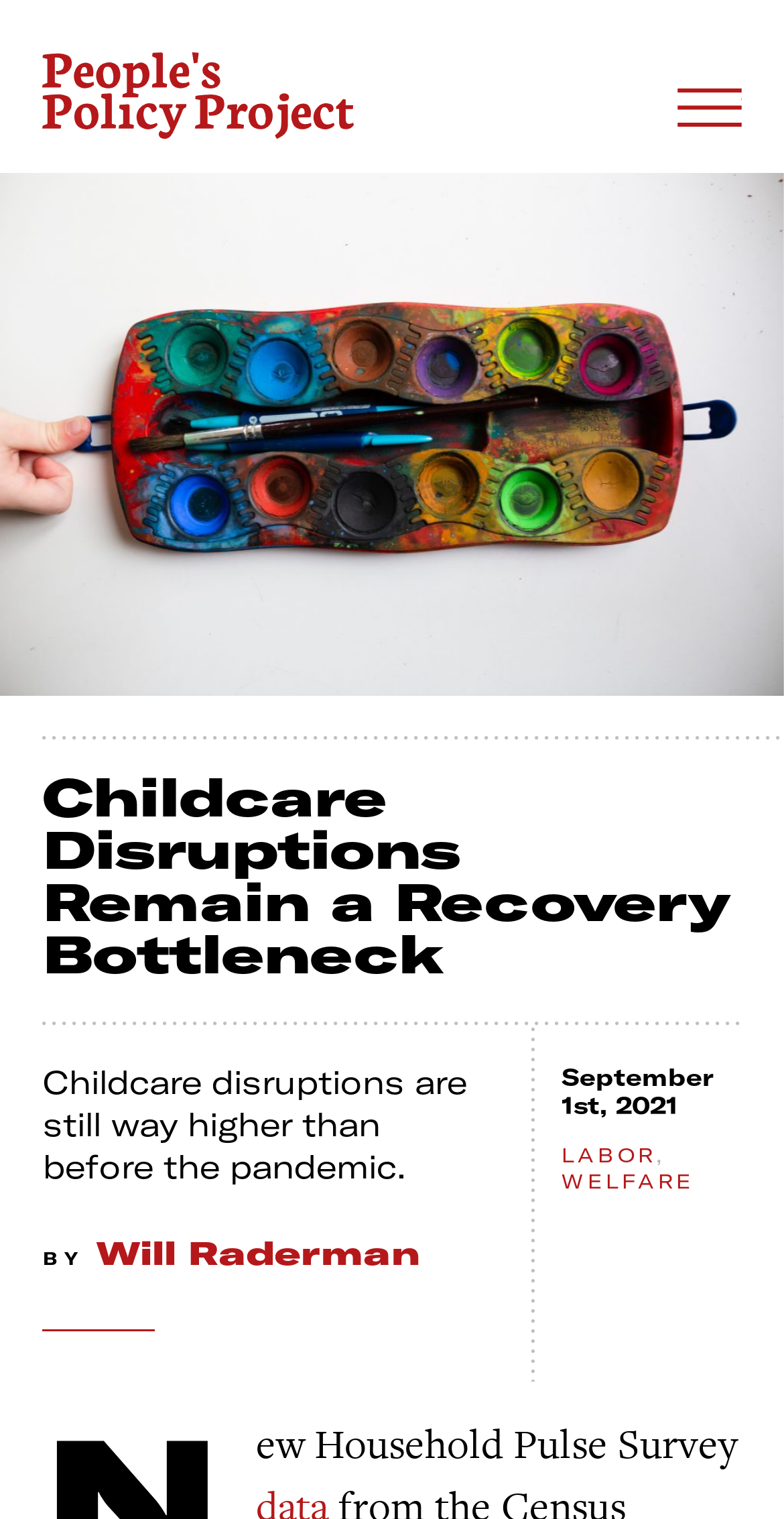By analyzing the image, answer the following question with a detailed response: What is the category of the article?

I inferred this from the link 'LABOR' which is located near the publication date, suggesting that the article is categorized under LABOR.